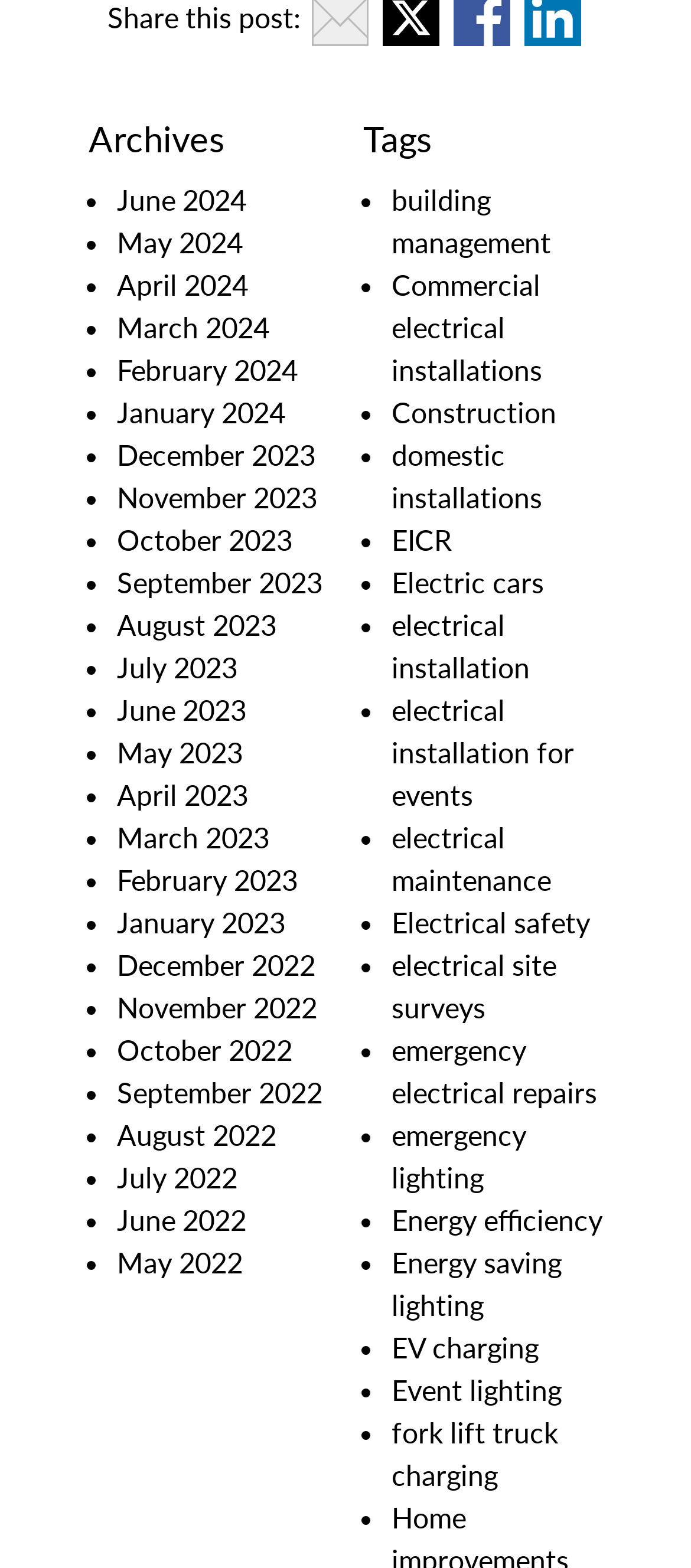Locate the bounding box coordinates of the area to click to fulfill this instruction: "Learn about electrical installation". The bounding box should be presented as four float numbers between 0 and 1, in the order [left, top, right, bottom].

[0.567, 0.387, 0.767, 0.436]